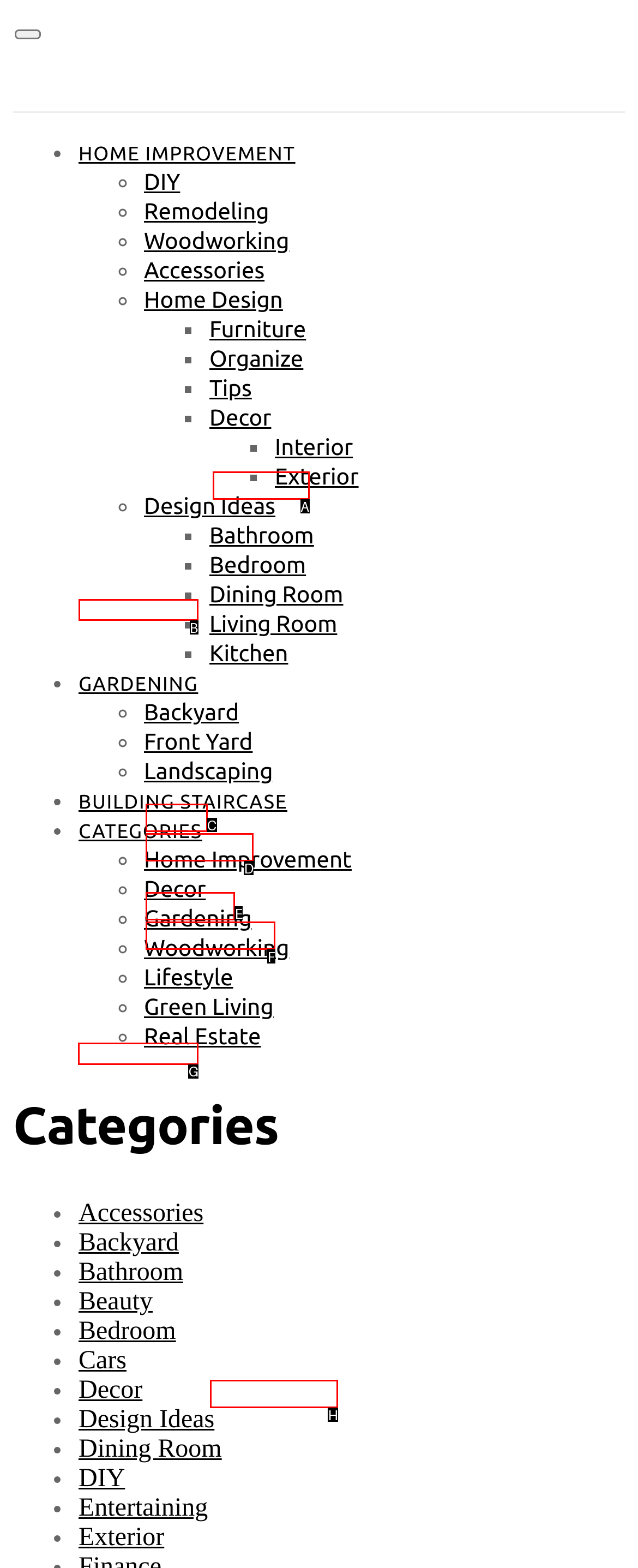Select the letter of the UI element you need to click to complete this task: Check out GARDENING.

G